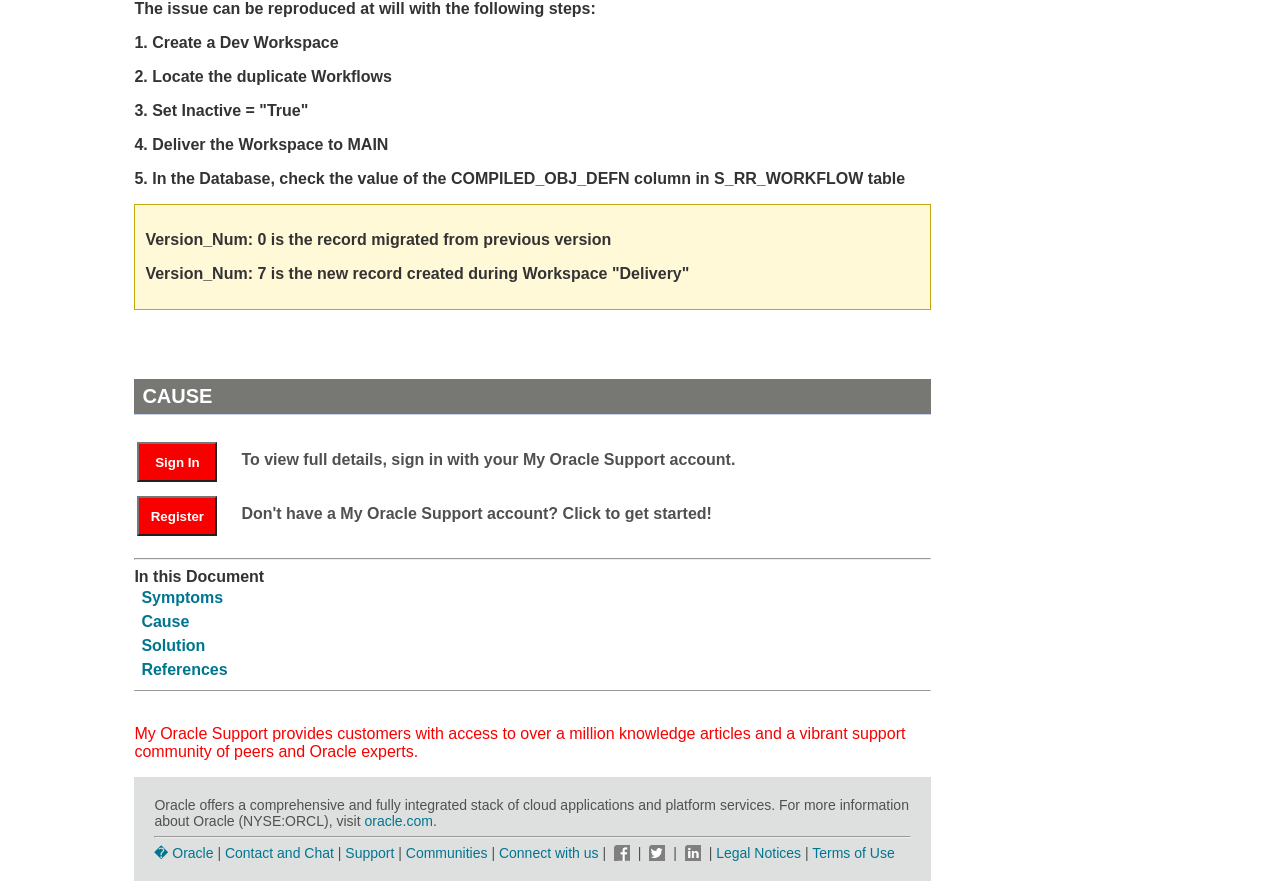Identify the bounding box of the UI element described as follows: "Contact and Chat". Provide the coordinates as four float numbers in the range of 0 to 1 [left, top, right, bottom].

[0.176, 0.948, 0.261, 0.966]